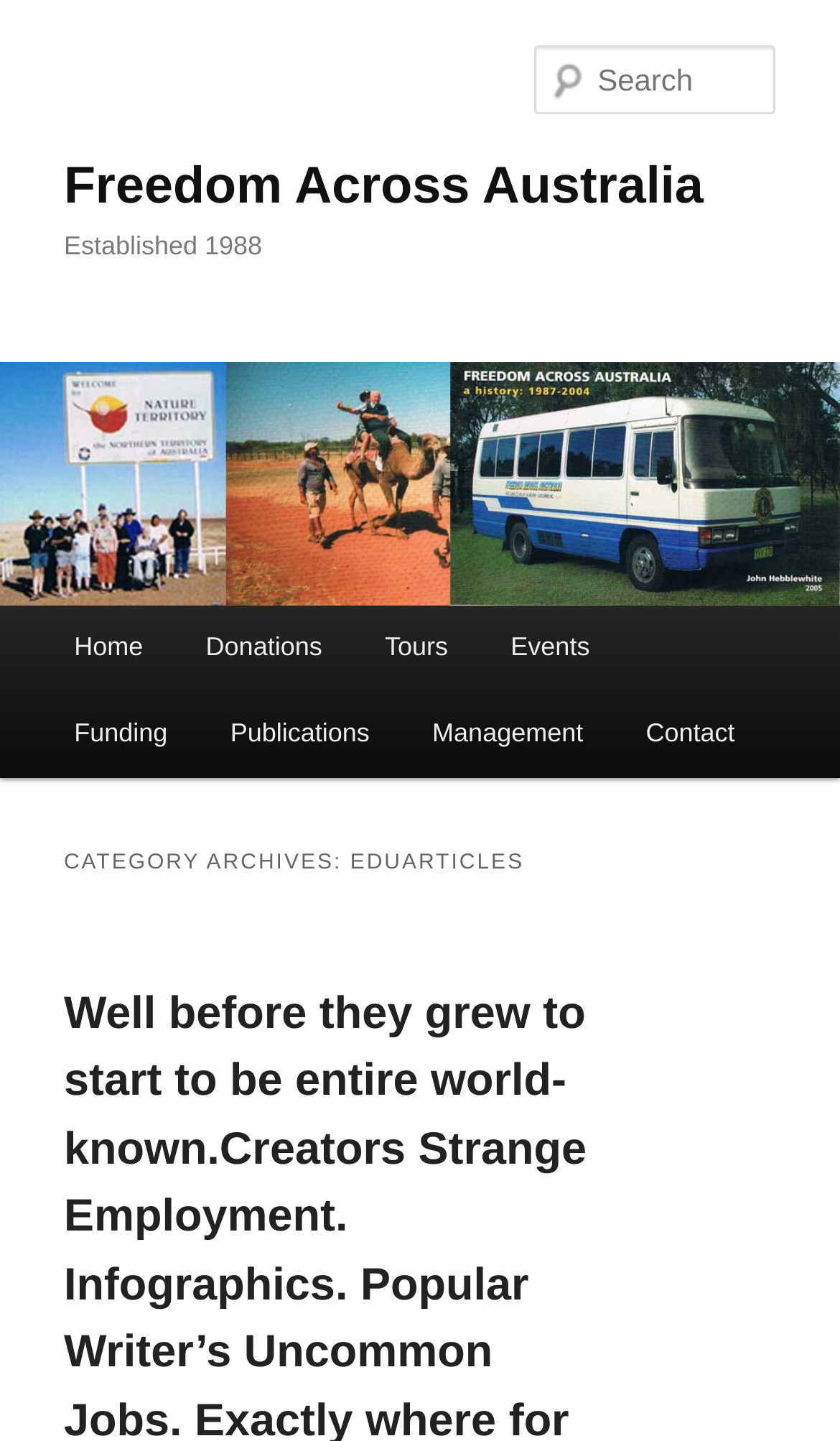How many main menu items are there?
Using the visual information, reply with a single word or short phrase.

7